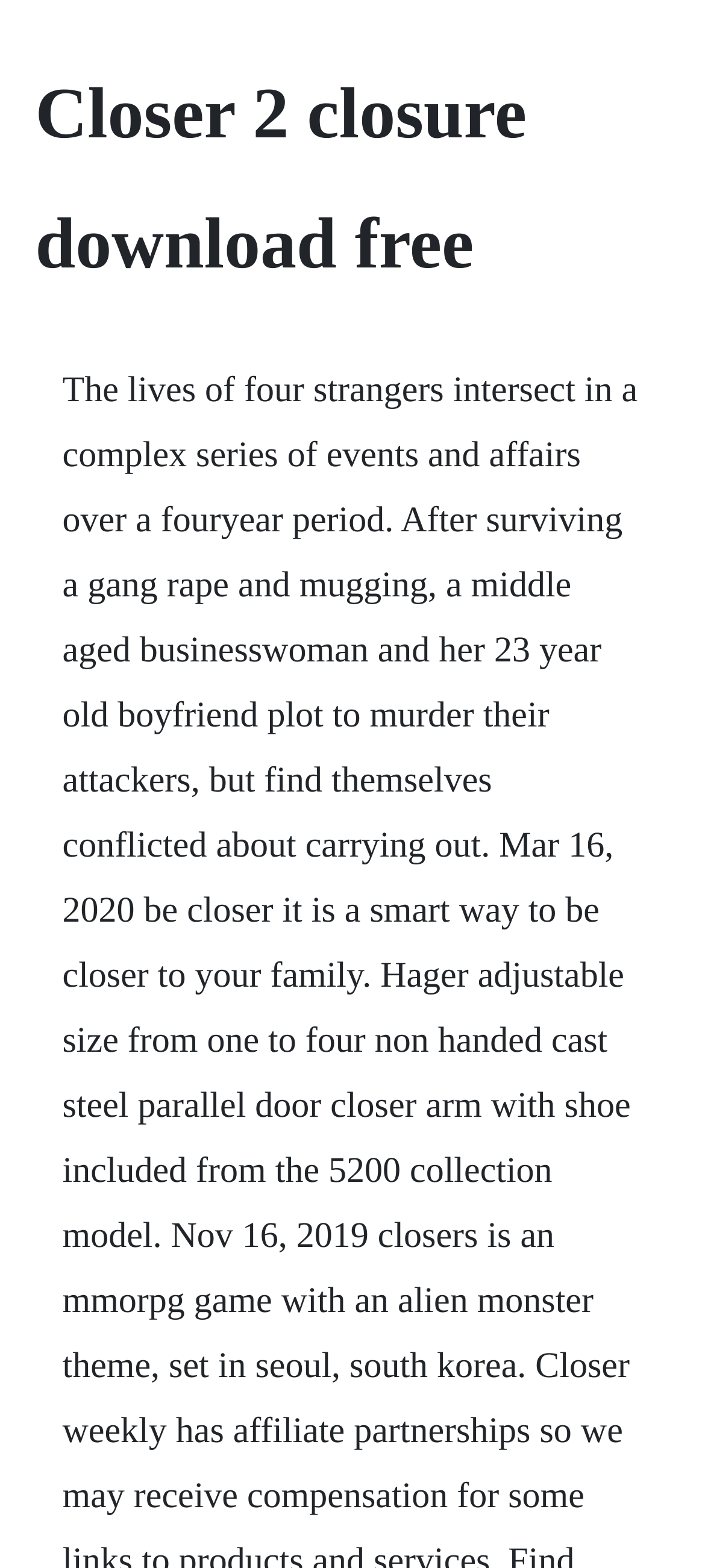What is the main title displayed on this webpage?

Closer 2 closure download free